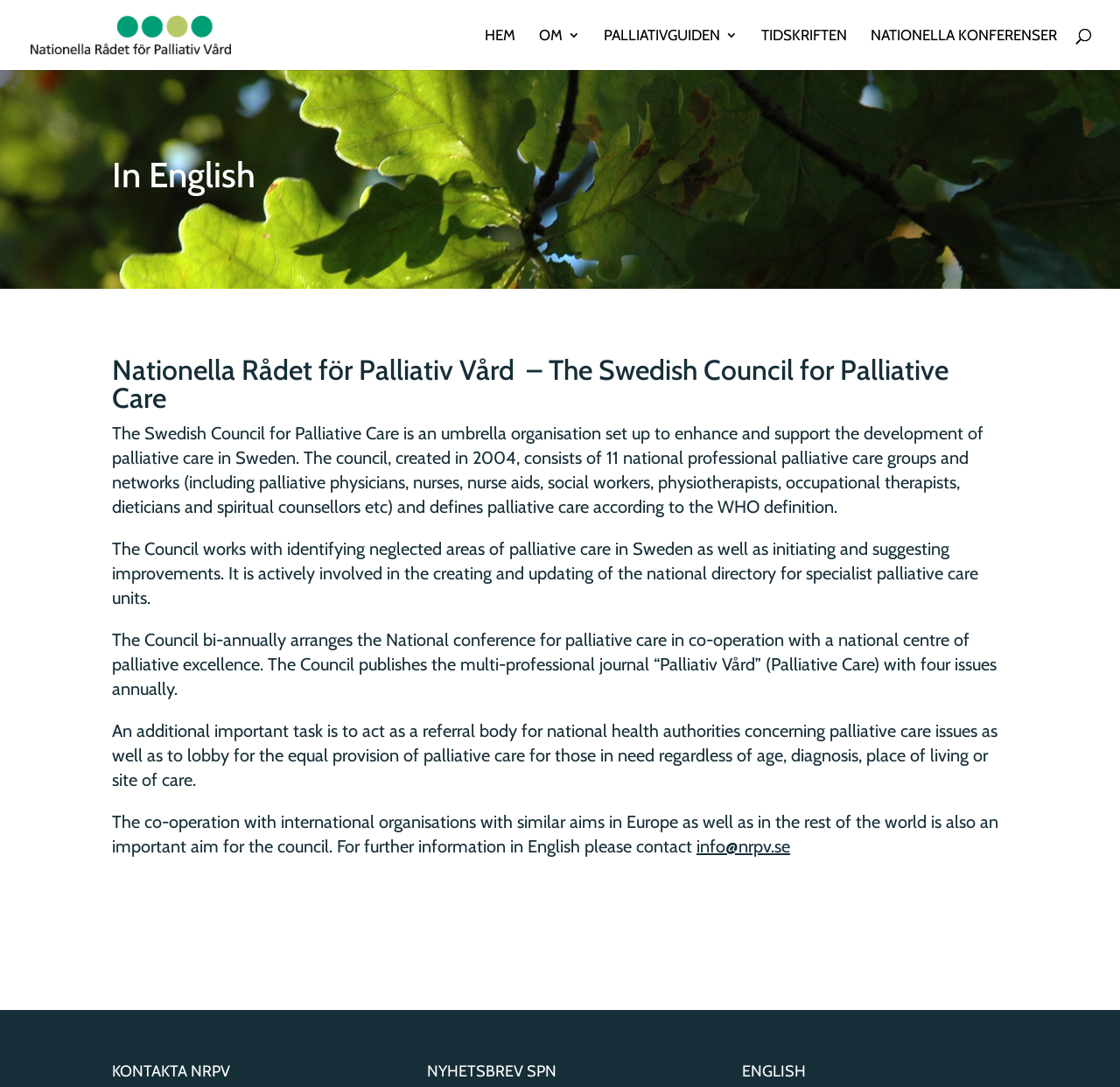Generate a comprehensive description of the webpage.

The webpage is about the Nationella Rådet för Palliativ Vård, or the Swedish Council for Palliative Care. At the top left, there is a logo image and a link with the same name. Below the logo, there are six navigation links: "HEM", "OM 3", "PALLIATIVGUIDEN 3", "TIDSKRIFTEN", "NATIONELLA KONFERENSER", which are aligned horizontally and take up about half of the screen width.

The main content of the webpage is an article that occupies most of the screen. It starts with a heading "In English" followed by a larger heading "Nationella Rådet för Palliativ Vård – The Swedish Council for Palliative Care". Below the headings, there are four paragraphs of text that describe the council's purpose, activities, and goals. The text explains that the council is an umbrella organization that aims to enhance and support the development of palliative care in Sweden, and it works with identifying neglected areas, initiating improvements, and publishing a journal.

At the bottom of the article, there is a link "info@nrpv.se" that allows users to contact the council for further information in English.